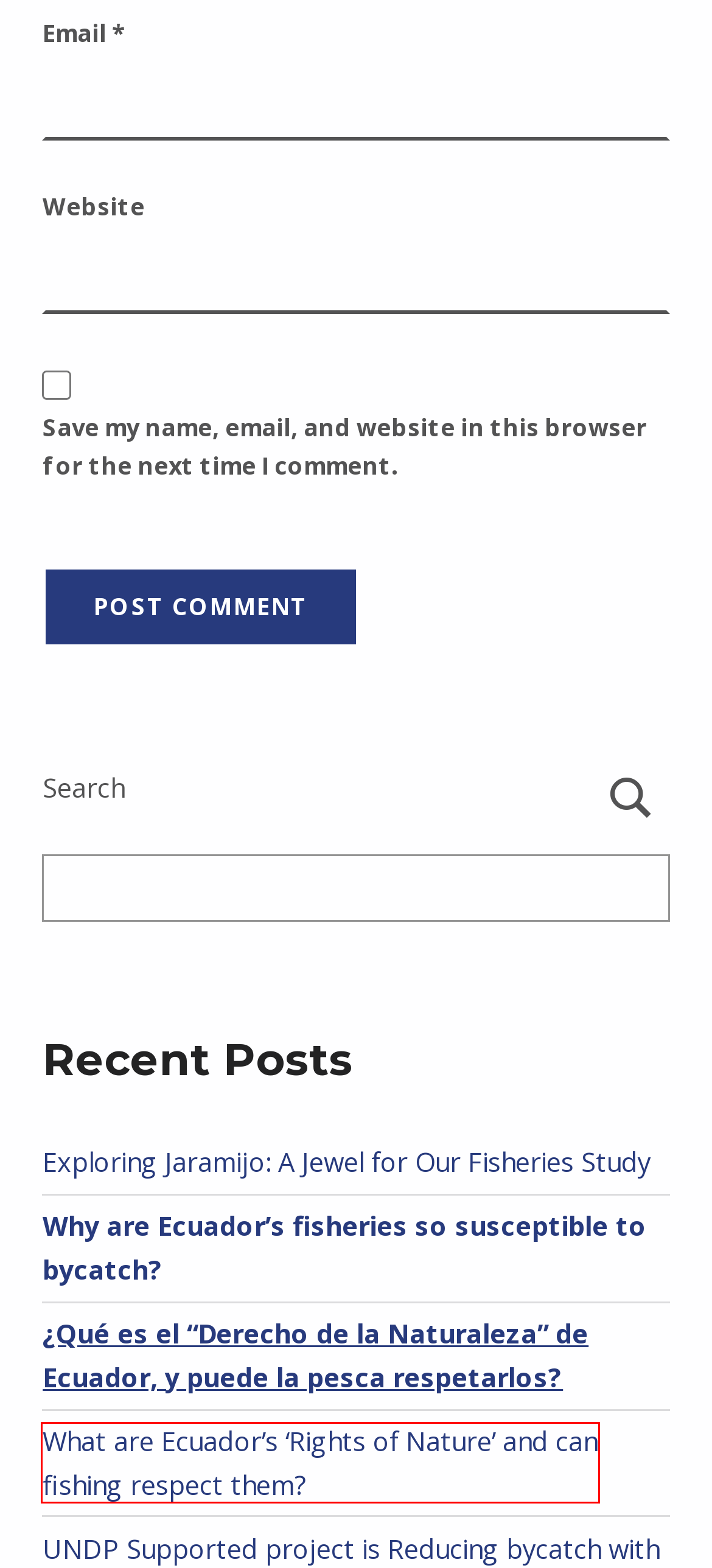You have been given a screenshot of a webpage, where a red bounding box surrounds a UI element. Identify the best matching webpage description for the page that loads after the element in the bounding box is clicked. Options include:
A. Why are Ecuador’s fisheries so susceptible to bycatch? – Iluminar El Mar
B. SafetyNet Technologies- Enabling Precision Fishing
C. What are Ecuador’s ‘Rights of Nature’ and can fishing respect them? – Iluminar El Mar
D. June 2023 – Iluminar El Mar
E. Blog Tool, Publishing Platform, and CMS – WordPress.org
F. Exploring Jaramijo: A Jewel for Our Fisheries Study – Iluminar El Mar
G. ¿Qué es el “Derecho de la Naturaleza” de Ecuador, y puede la pesca respetarlos? – Iluminar El Mar
H. Iluminar El Mar

C